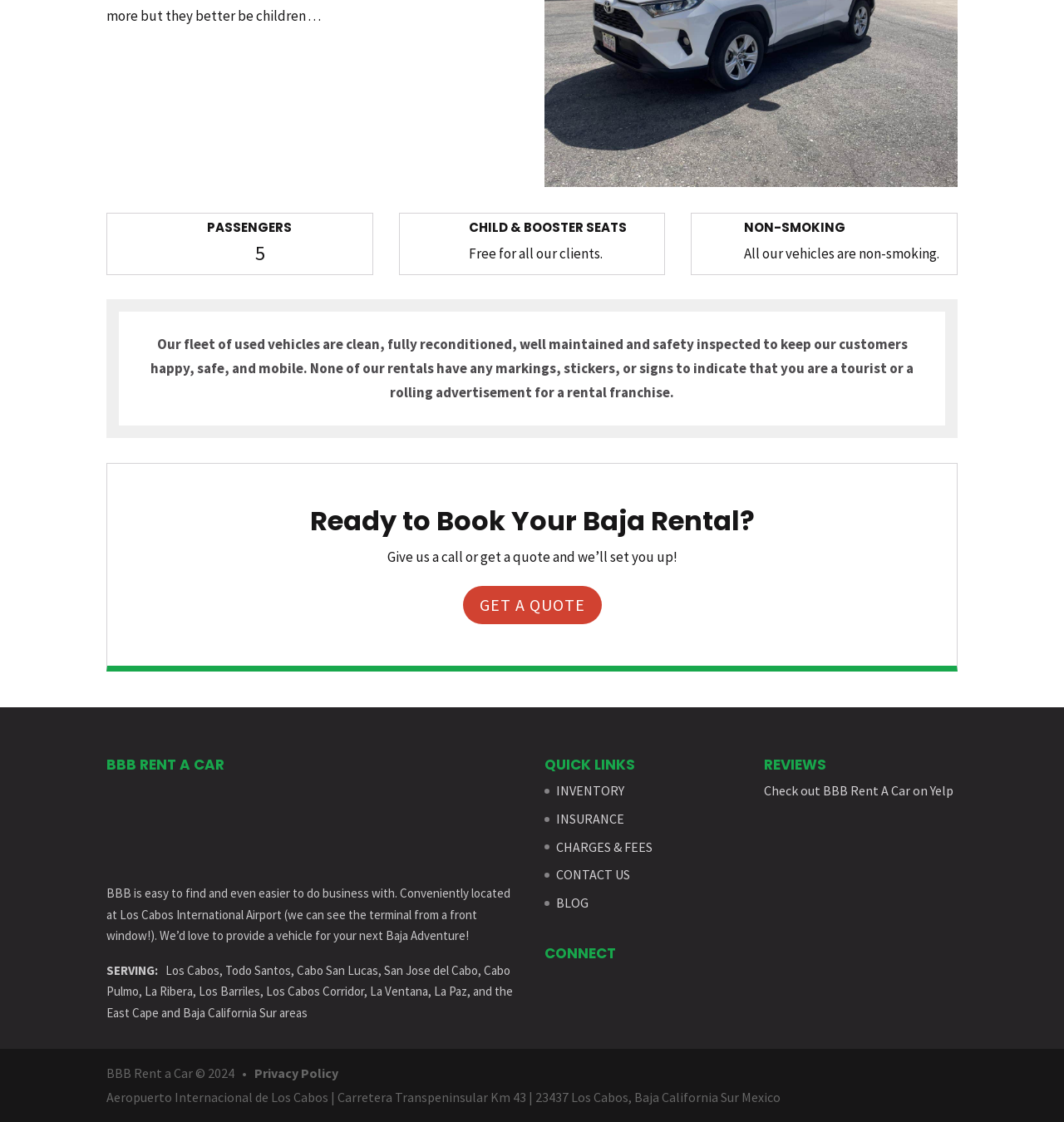For the given element description CONTACT US, determine the bounding box coordinates of the UI element. The coordinates should follow the format (top-left x, top-left y, bottom-right x, bottom-right y) and be within the range of 0 to 1.

[0.523, 0.772, 0.592, 0.787]